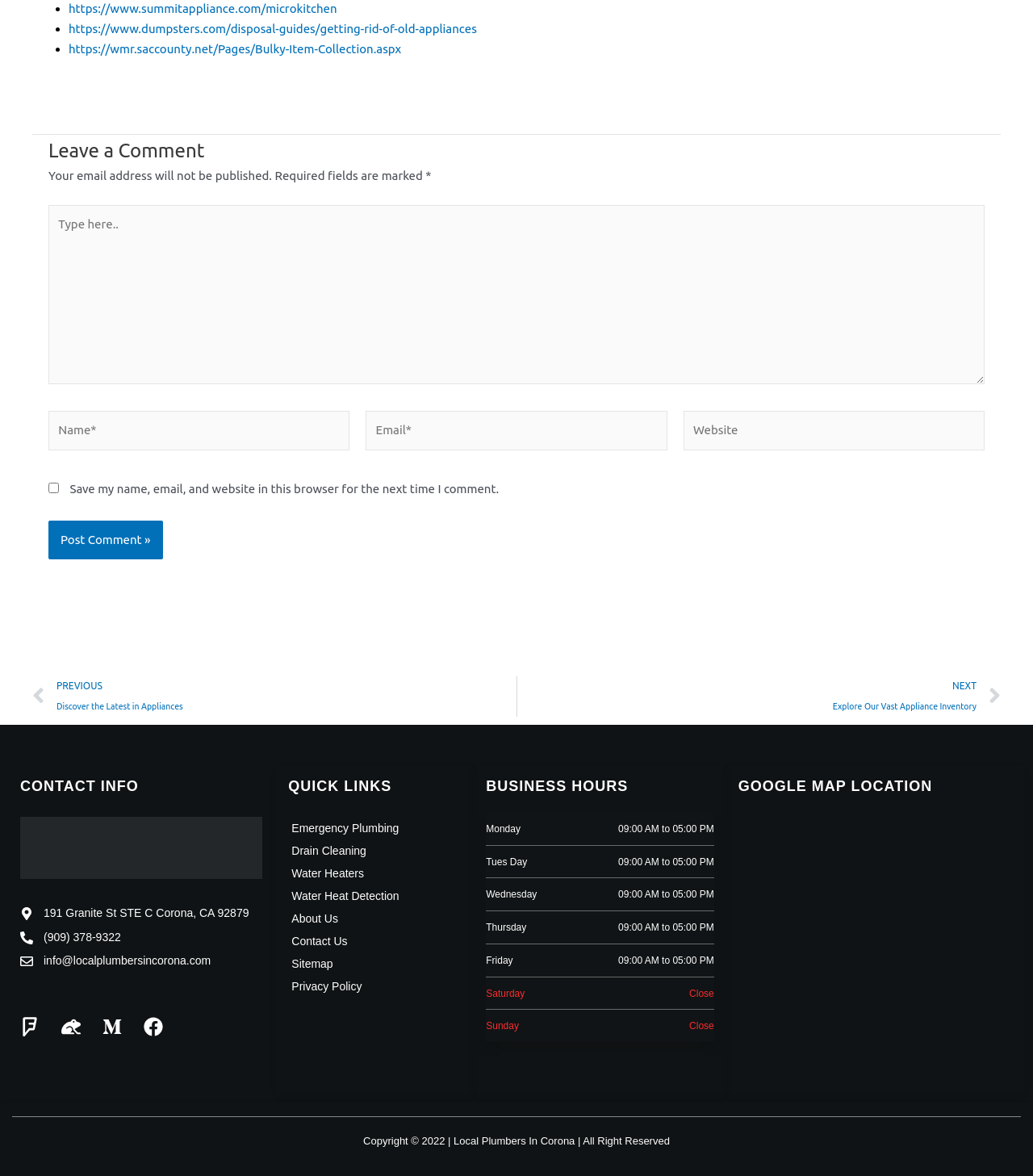What is the contact email?
Carefully analyze the image and provide a detailed answer to the question.

The contact email is listed under the 'CONTACT INFO' heading, along with other contact information such as address and phone number.